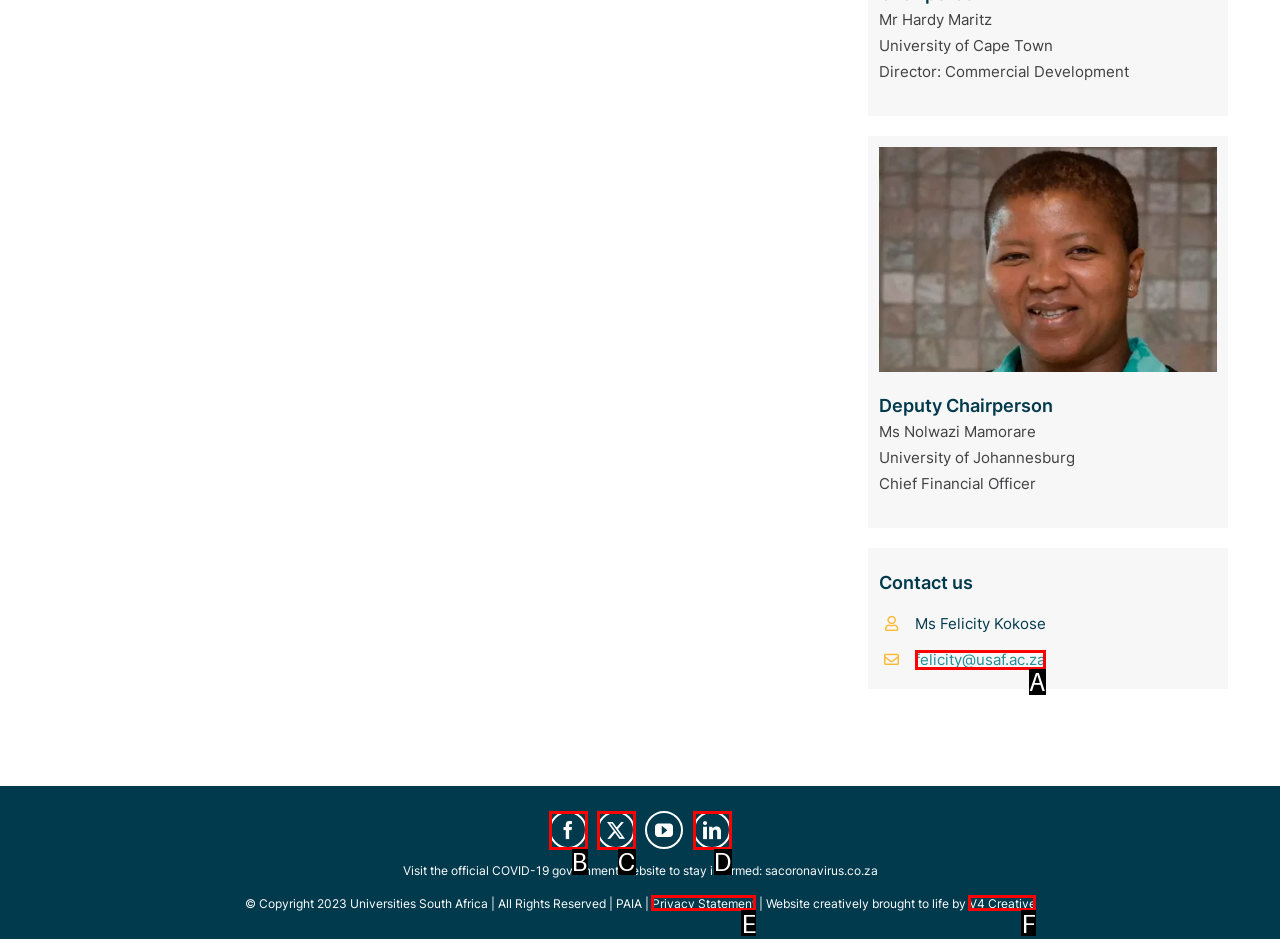Select the letter from the given choices that aligns best with the description: aria-label="facebook" title="Facebook". Reply with the specific letter only.

B